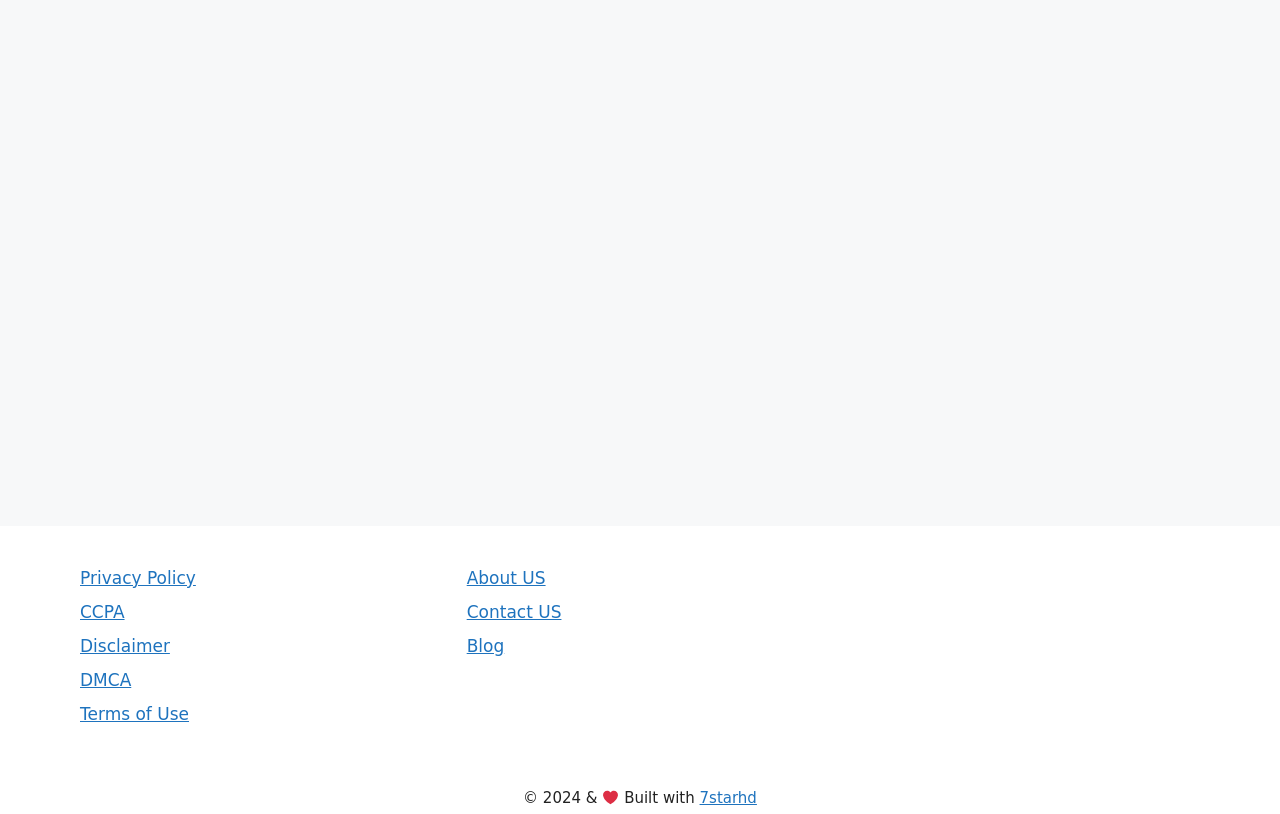What is the copyright year?
Refer to the screenshot and deliver a thorough answer to the question presented.

I found the copyright year by looking at the StaticText element with the text '© 2024 &' which is located at the bottom of the webpage.